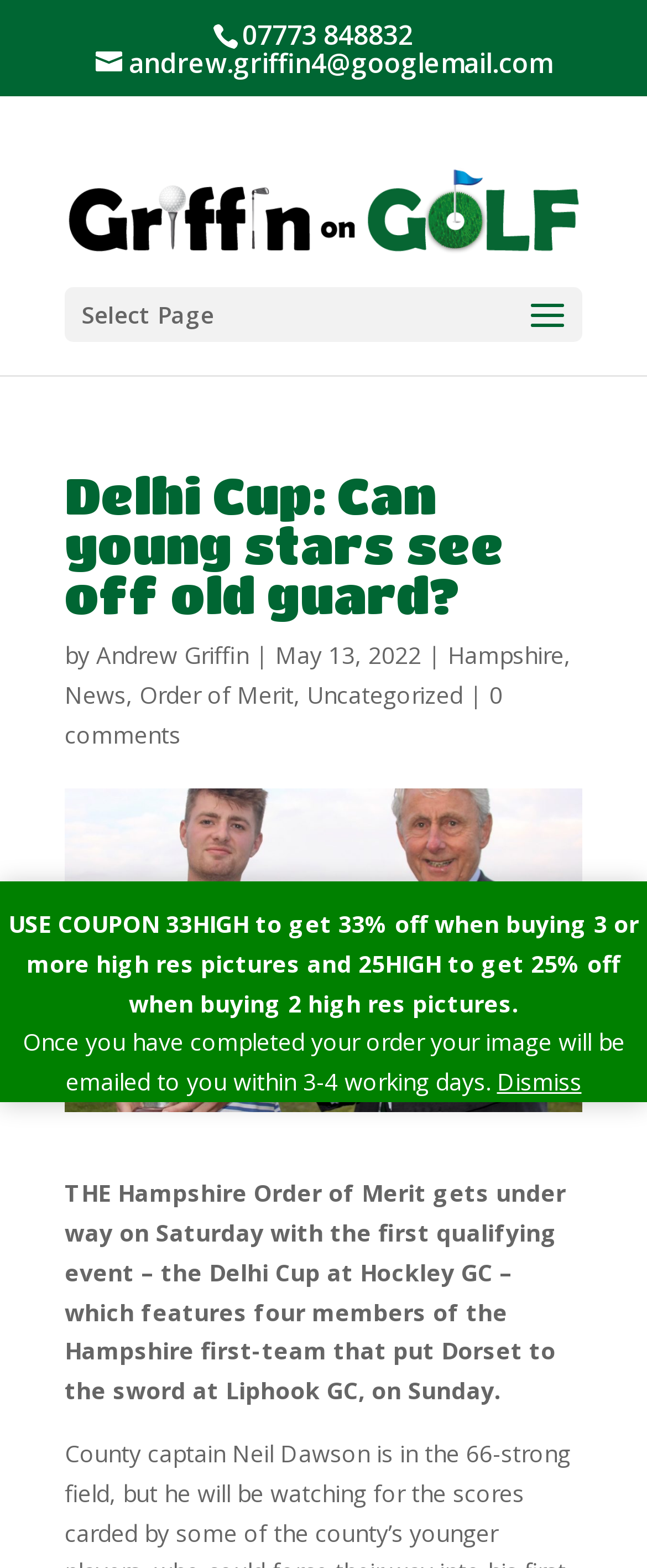Locate the bounding box coordinates of the element's region that should be clicked to carry out the following instruction: "View the Hampshire news". The coordinates need to be four float numbers between 0 and 1, i.e., [left, top, right, bottom].

[0.692, 0.408, 0.872, 0.428]